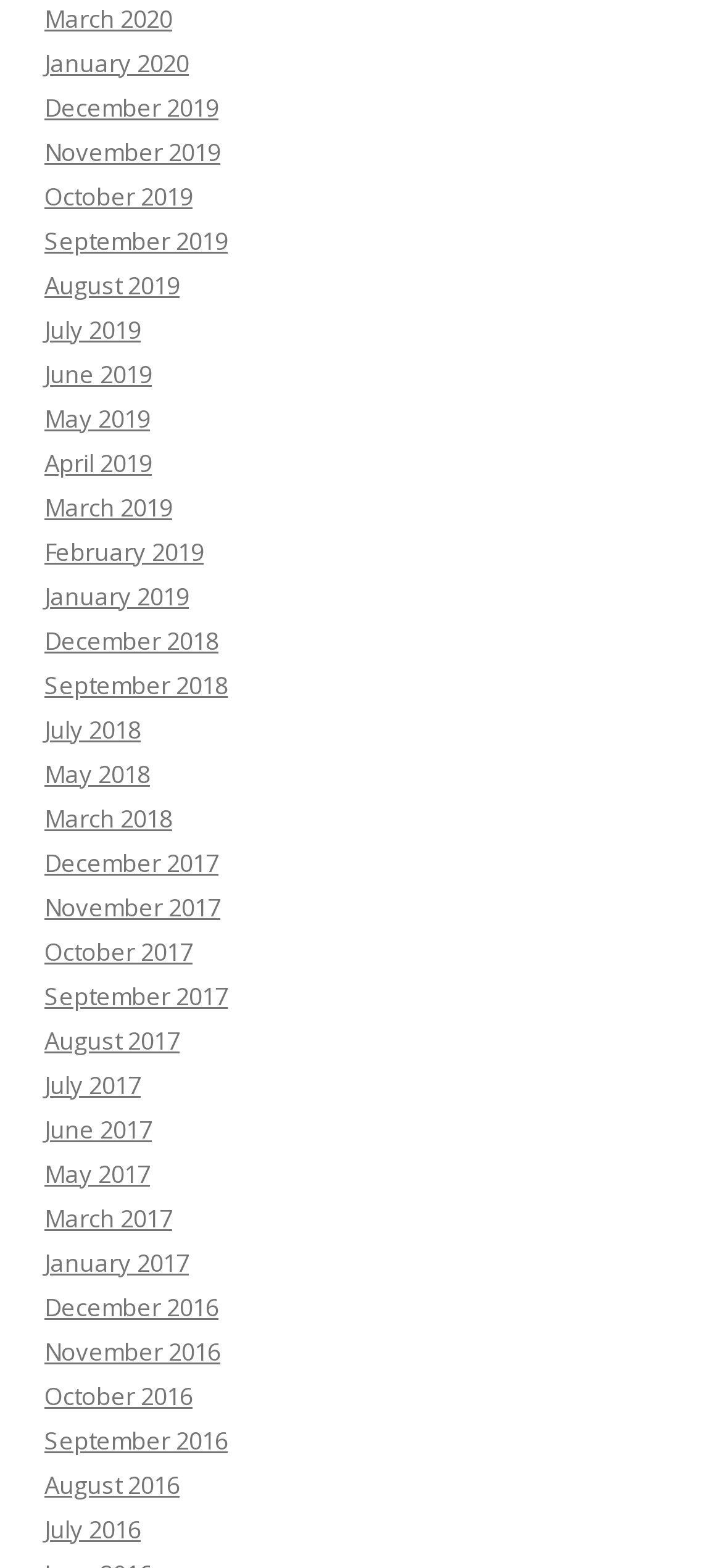Are there any months missing from the list?
Please use the visual content to give a single word or phrase answer.

No